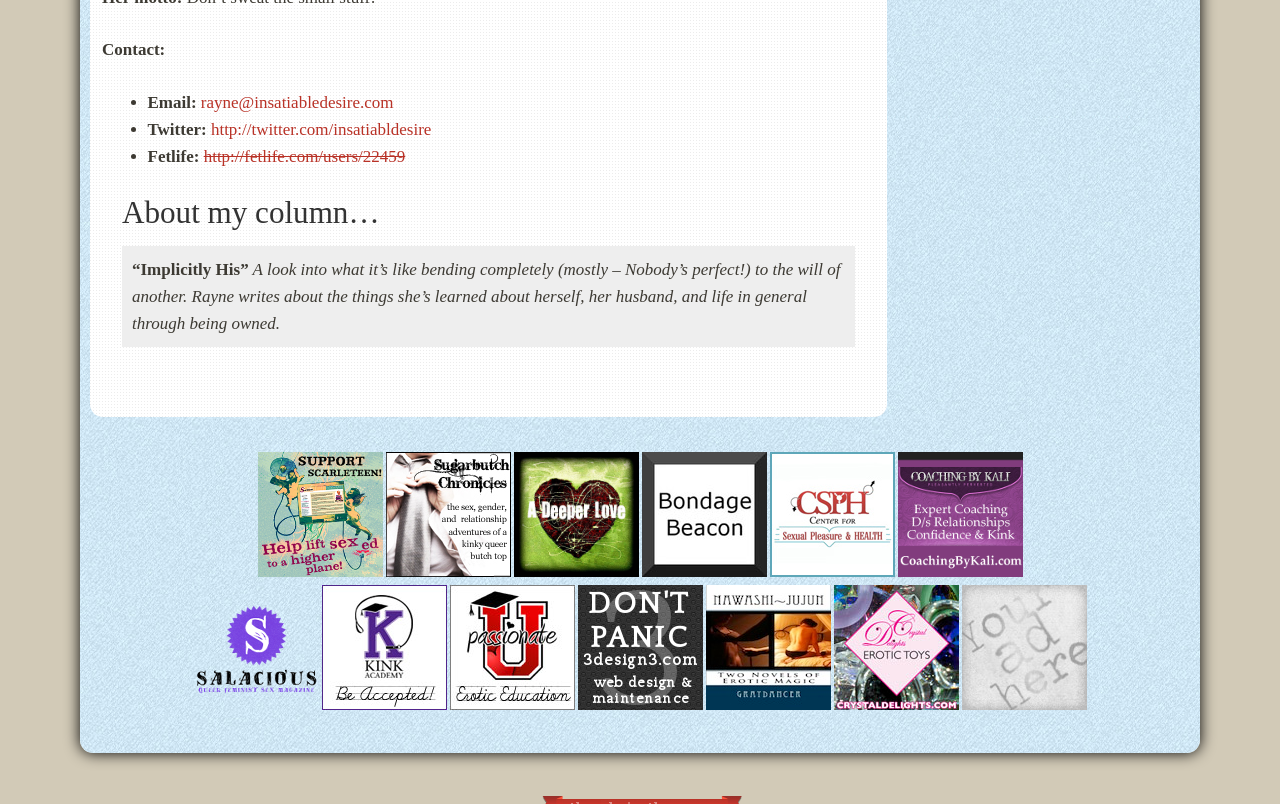Pinpoint the bounding box coordinates of the element you need to click to execute the following instruction: "Click 'START A BUSINESS'". The bounding box should be represented by four float numbers between 0 and 1, in the format [left, top, right, bottom].

None